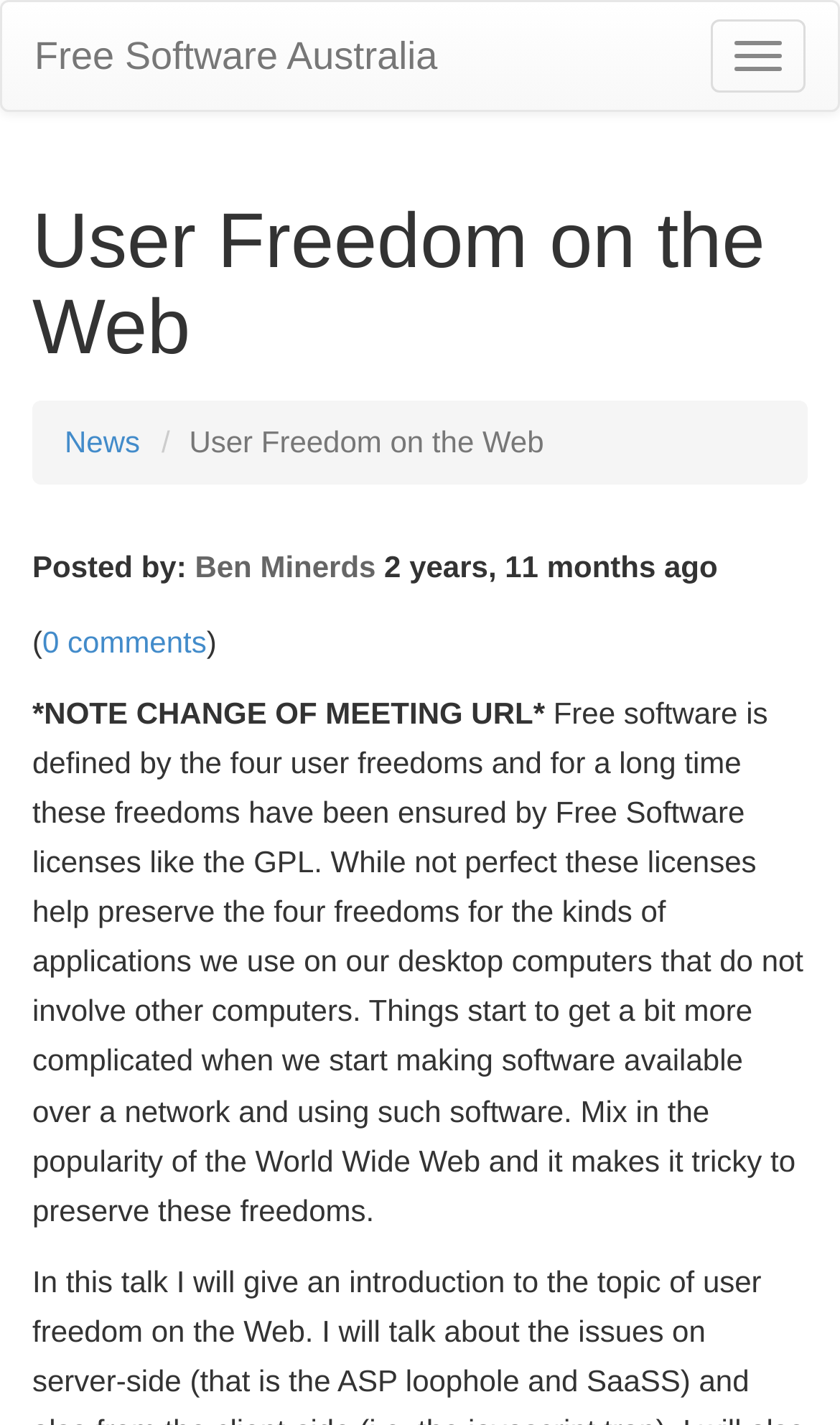Given the following UI element description: "News", find the bounding box coordinates in the webpage screenshot.

[0.077, 0.298, 0.167, 0.322]